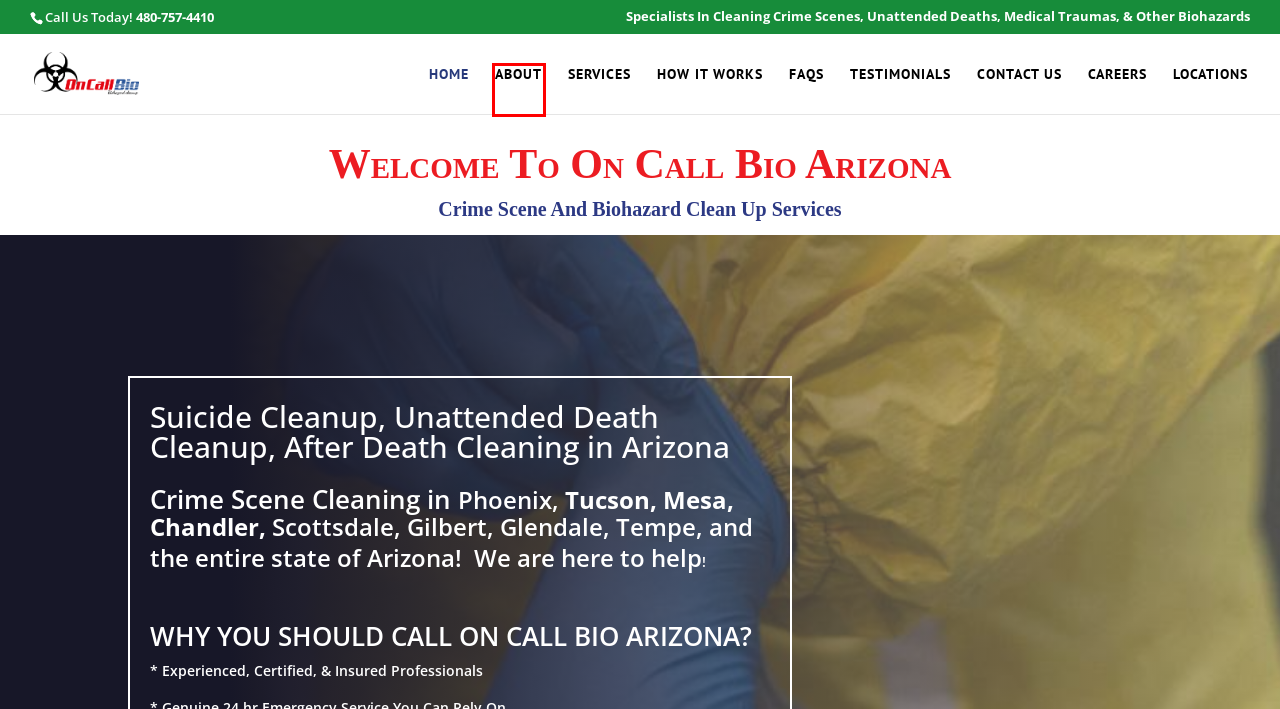You have been given a screenshot of a webpage with a red bounding box around a UI element. Select the most appropriate webpage description for the new webpage that appears after clicking the element within the red bounding box. The choices are:
A. How It Works - On Call Bio Arizona
B. FAQs - On Call Bio Arizona
C. Careers - On Call Bio Arizona
D. About Us | On Call Bio Arizona
E. Testimonials - On Call Bio Arizona
F. Locations - On Call Bio Arizona
G. Services - On Call Bio Arizona
H. Contact Us - On Call Bio Arizona

D